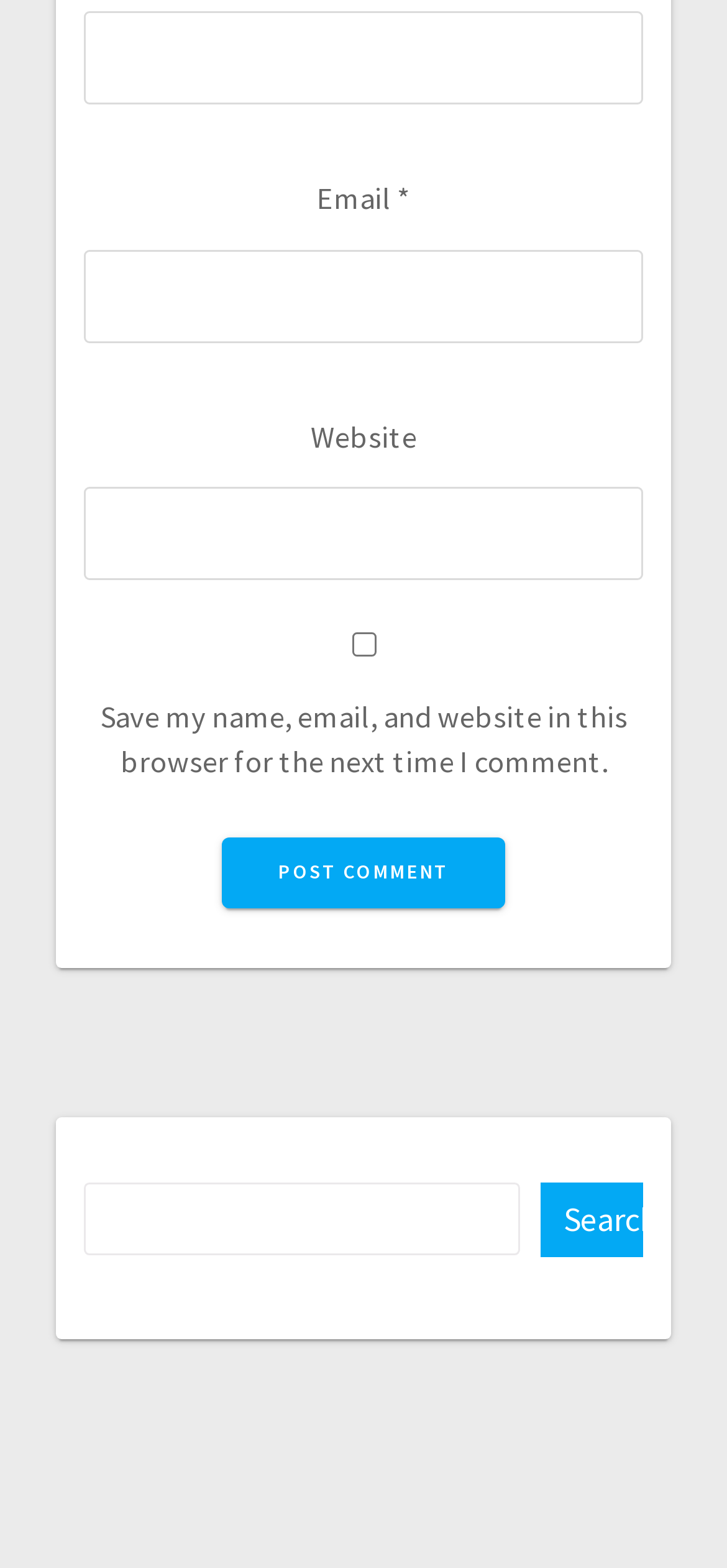What is the required information to post a comment?
Look at the screenshot and respond with one word or a short phrase.

Name and email